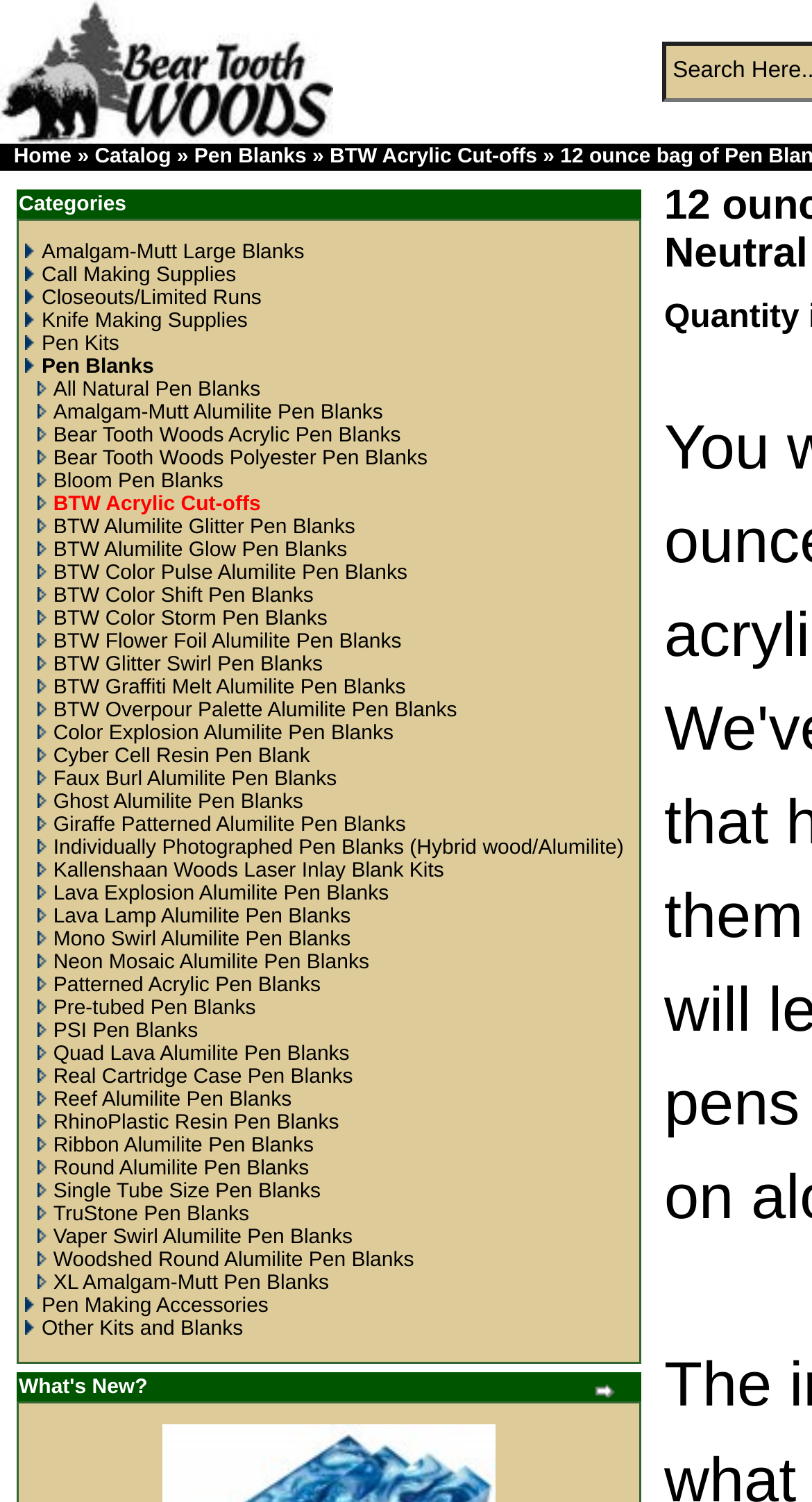Identify the bounding box coordinates of the clickable section necessary to follow the following instruction: "Explore 'BTW Acrylic Cut-offs' option". The coordinates should be presented as four float numbers from 0 to 1, i.e., [left, top, right, bottom].

[0.406, 0.097, 0.661, 0.112]